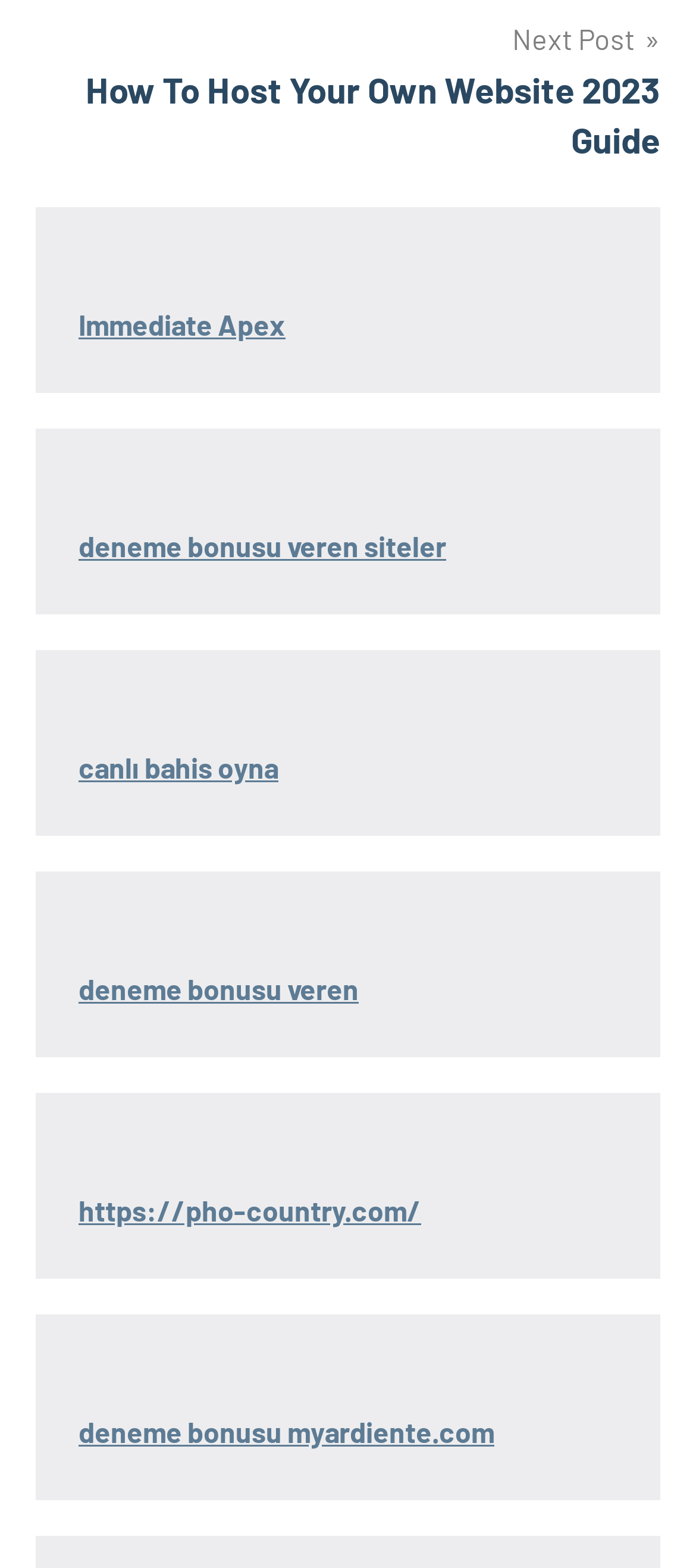Refer to the screenshot and answer the following question in detail:
What is the purpose of the links on the webpage?

I inferred the purpose of the links on the webpage by looking at their text content. The links appear to be providing resources or references related to hosting a website, online betting, and bonuses. The links may be useful for users who are interested in these topics.